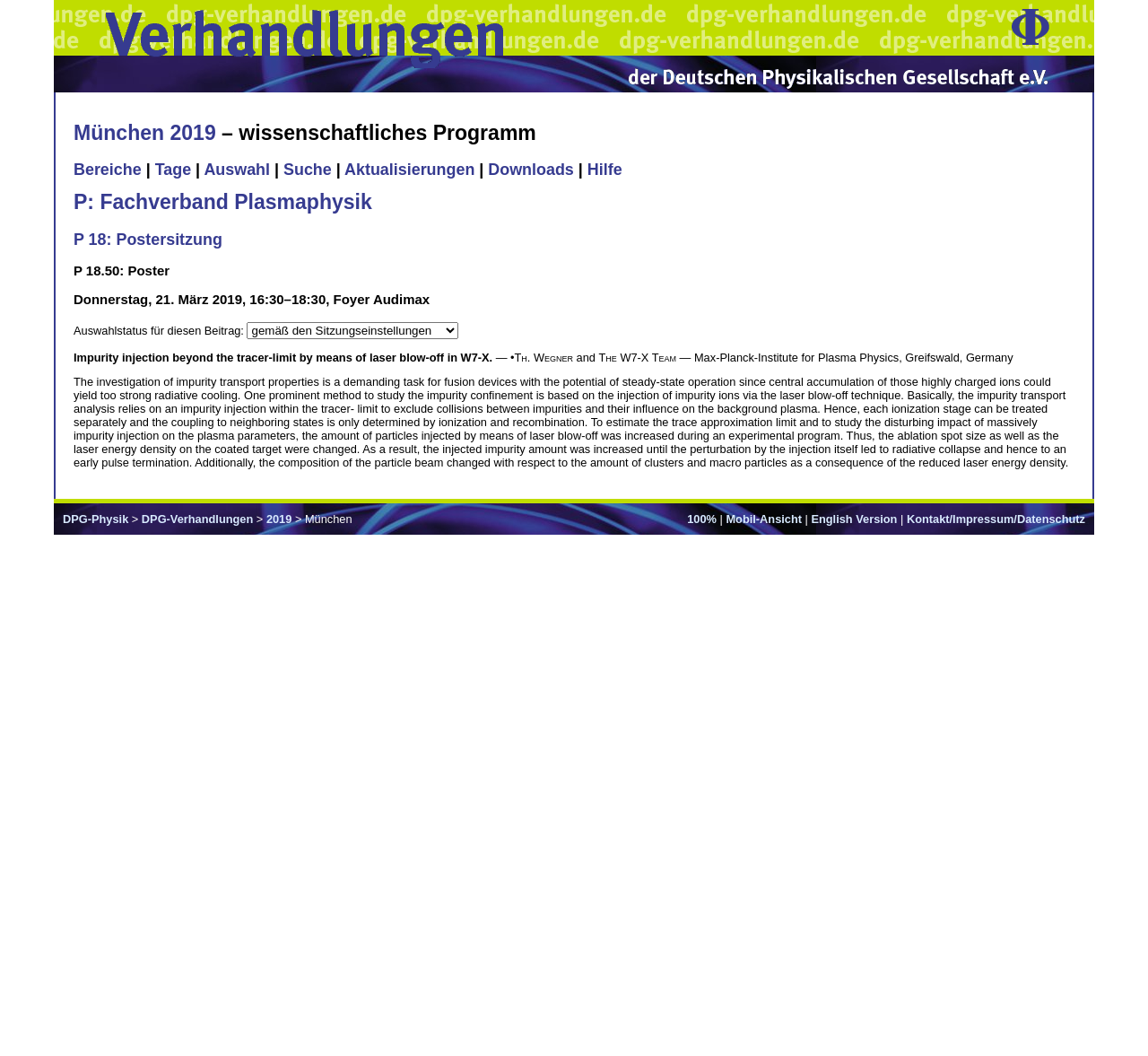What is the topic of the poster session?
Please respond to the question with a detailed and thorough explanation.

The topic of the poster session can be found in the heading 'P: Fachverband Plasmaphysik'. This indicates that the poster session is related to Plasmaphysik.